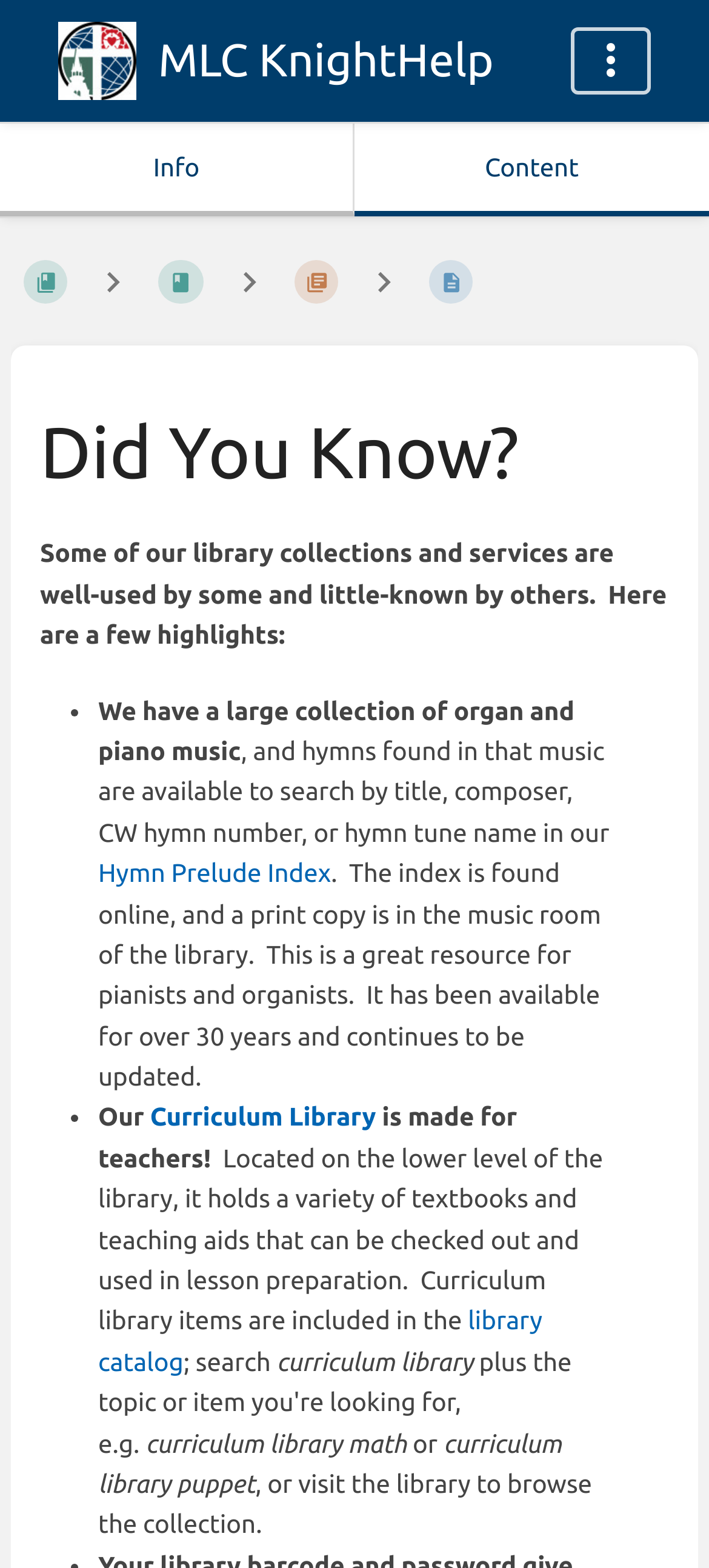Offer a meticulous description of the webpage's structure and content.

The webpage is titled "Did You Know? | MLC KnightHelp" and features a logo at the top left corner. To the right of the logo, there is an expandable header menu button. Below the logo, there are two tabs, "Show Secondary Information" and "Show Primary Content", which are aligned horizontally.

The main content of the webpage is divided into sections. At the top, there is a navigation breadcrumb menu that spans almost the entire width of the page. Below the breadcrumb menu, there is a heading "Did You Know?" followed by a brief introduction that explains the purpose of the page.

The main content is presented in a list format, with each item marked by a bullet point. The first item discusses the library's collection of organ and piano music, including hymns that can be searched by title, composer, or hymn tune name. There is a link to the "Hymn Prelude Index" which is an online resource that can also be found in print in the music room of the library.

The second item on the list highlights the Curriculum Library, which is a resource designed for teachers. It is located on the lower level of the library and contains textbooks and teaching aids that can be checked out. The library catalog can be searched for curriculum library items, and specific searches can be done using keywords like "curriculum library math" or "curriculum library puppet".

Overall, the webpage provides information about the library's collections and services, with a focus on lesser-known resources that may be useful to users.